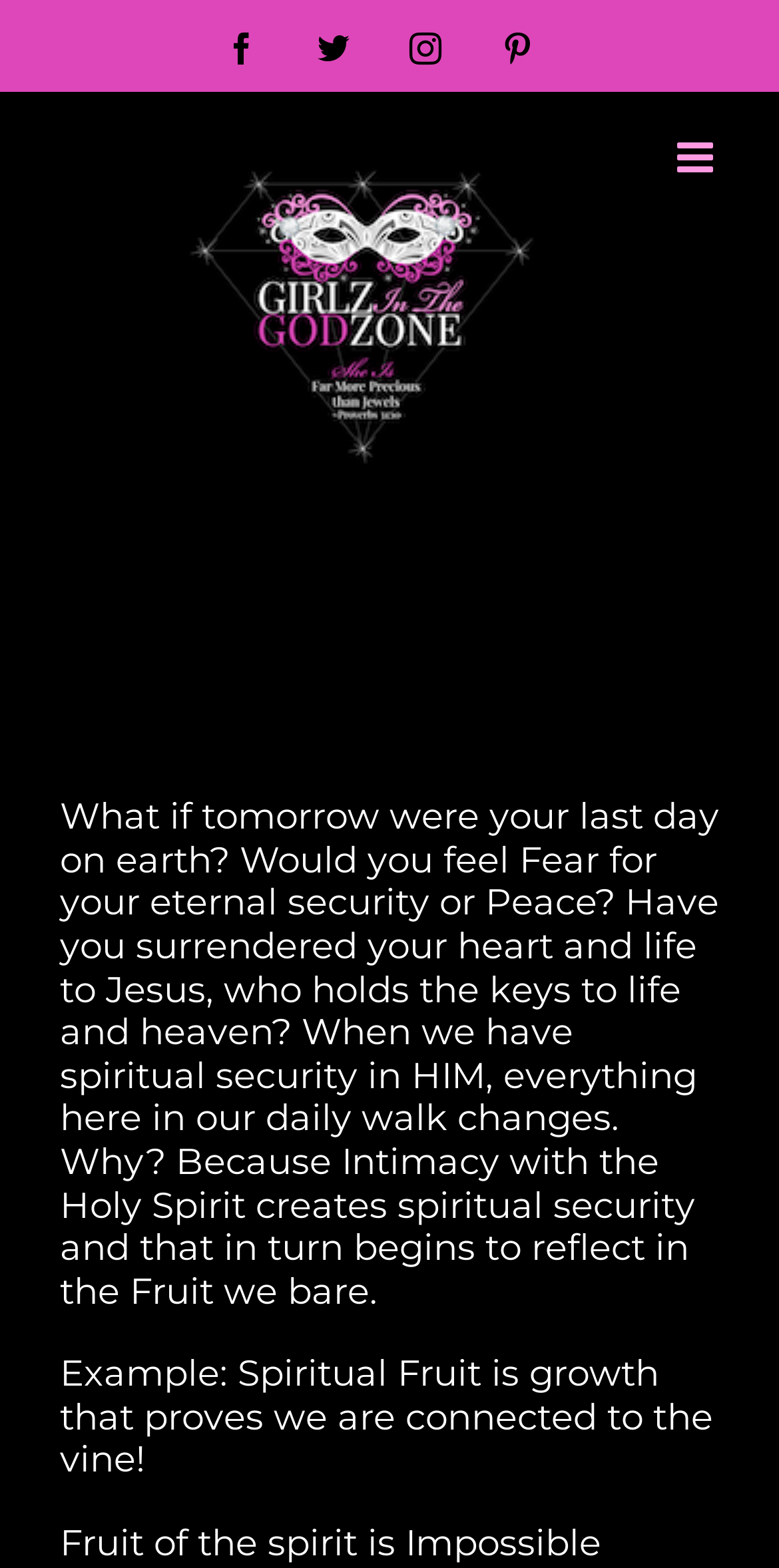From the webpage screenshot, identify the region described by aria-label="Toggle mobile menu". Provide the bounding box coordinates as (top-left x, top-left y, bottom-right x, bottom-right y), with each value being a floating point number between 0 and 1.

[0.869, 0.087, 0.923, 0.113]